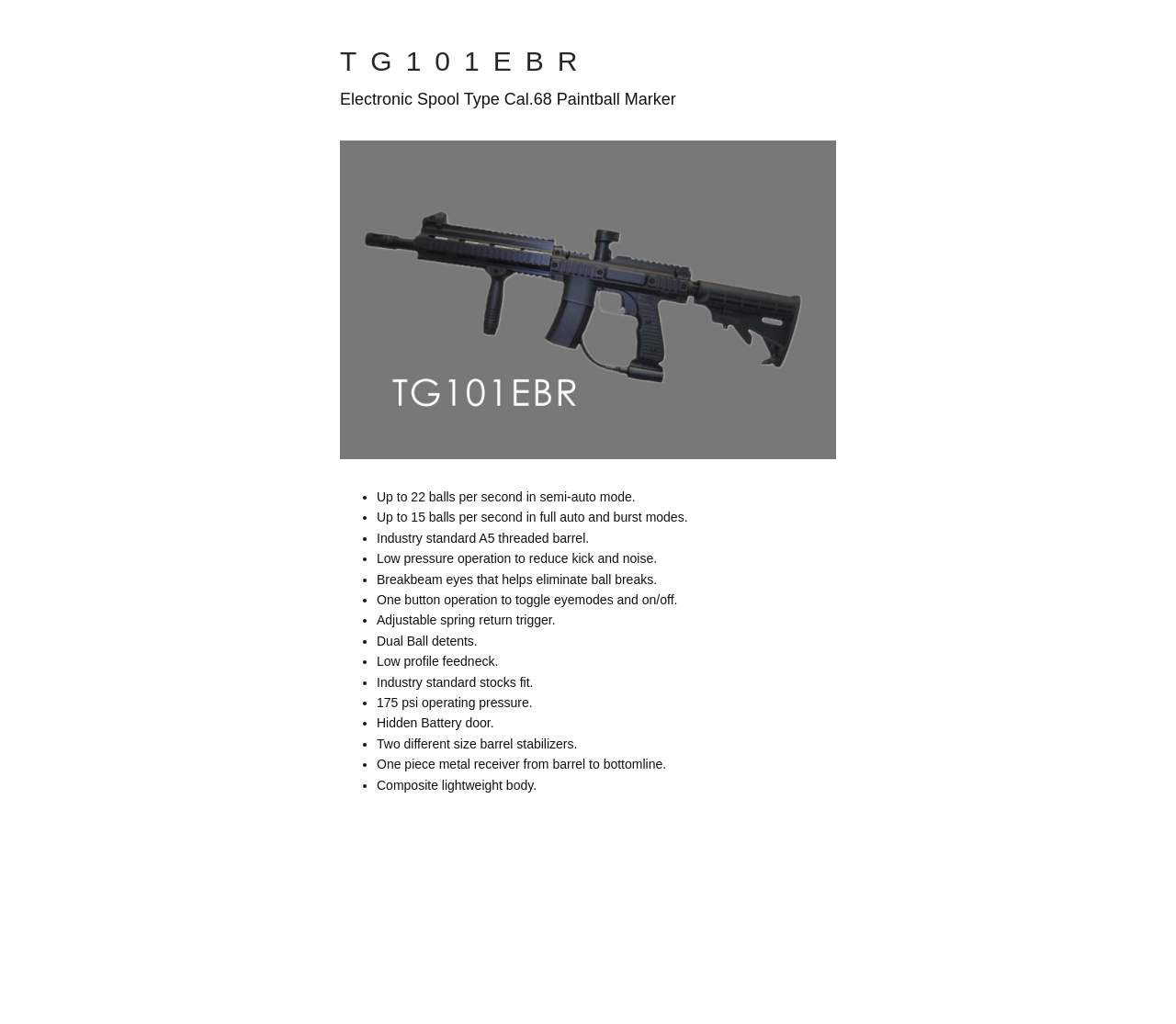What type of barrel does the paintball marker have?
Provide an in-depth and detailed answer to the question.

The webpage lists several features of the paintball marker, including its barrel type. According to the list, the marker has an industry standard A5 threaded barrel.